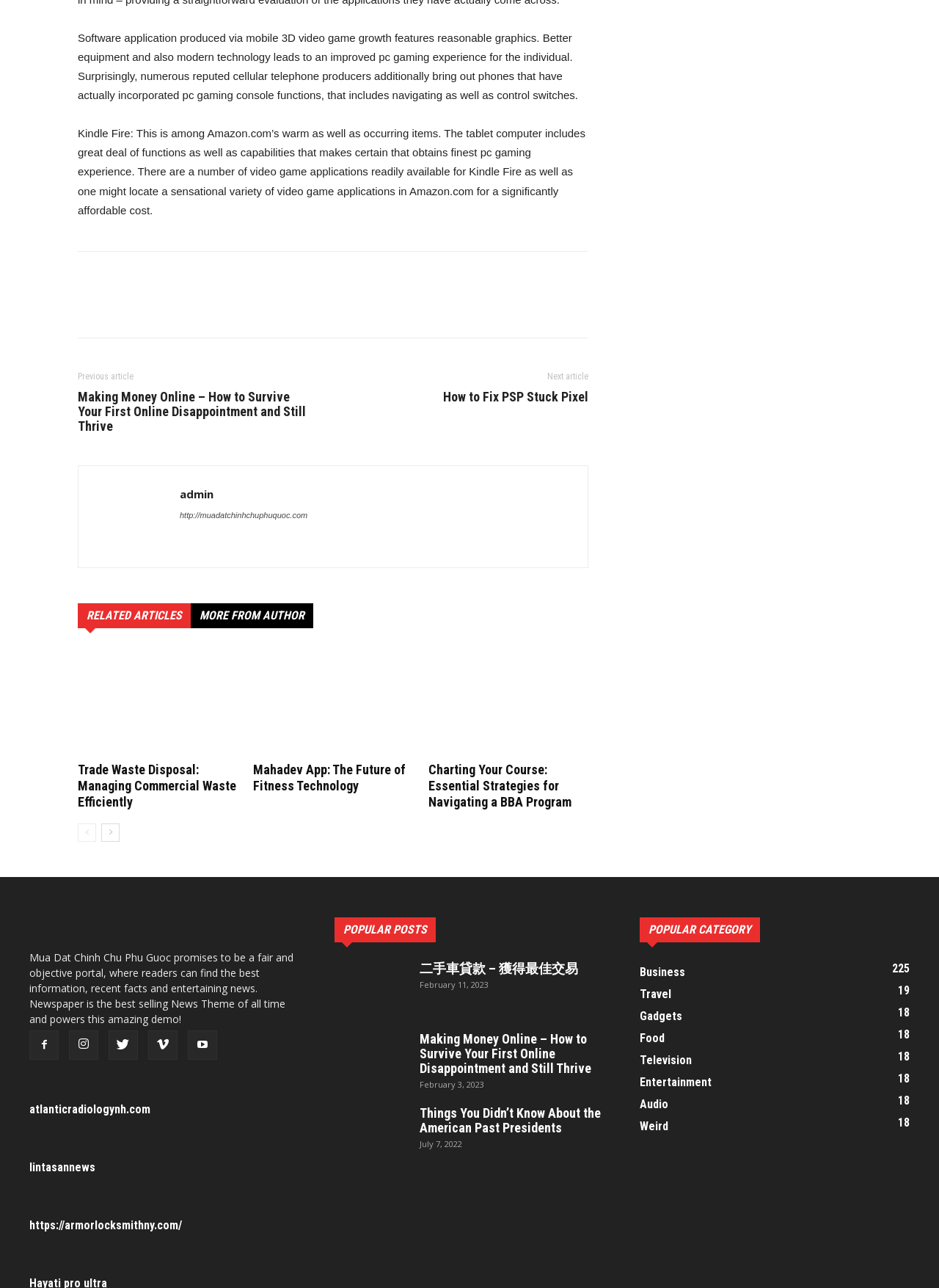Predict the bounding box coordinates of the UI element that matches this description: "MORE FROM AUTHOR". The coordinates should be in the format [left, top, right, bottom] with each value between 0 and 1.

[0.203, 0.468, 0.334, 0.488]